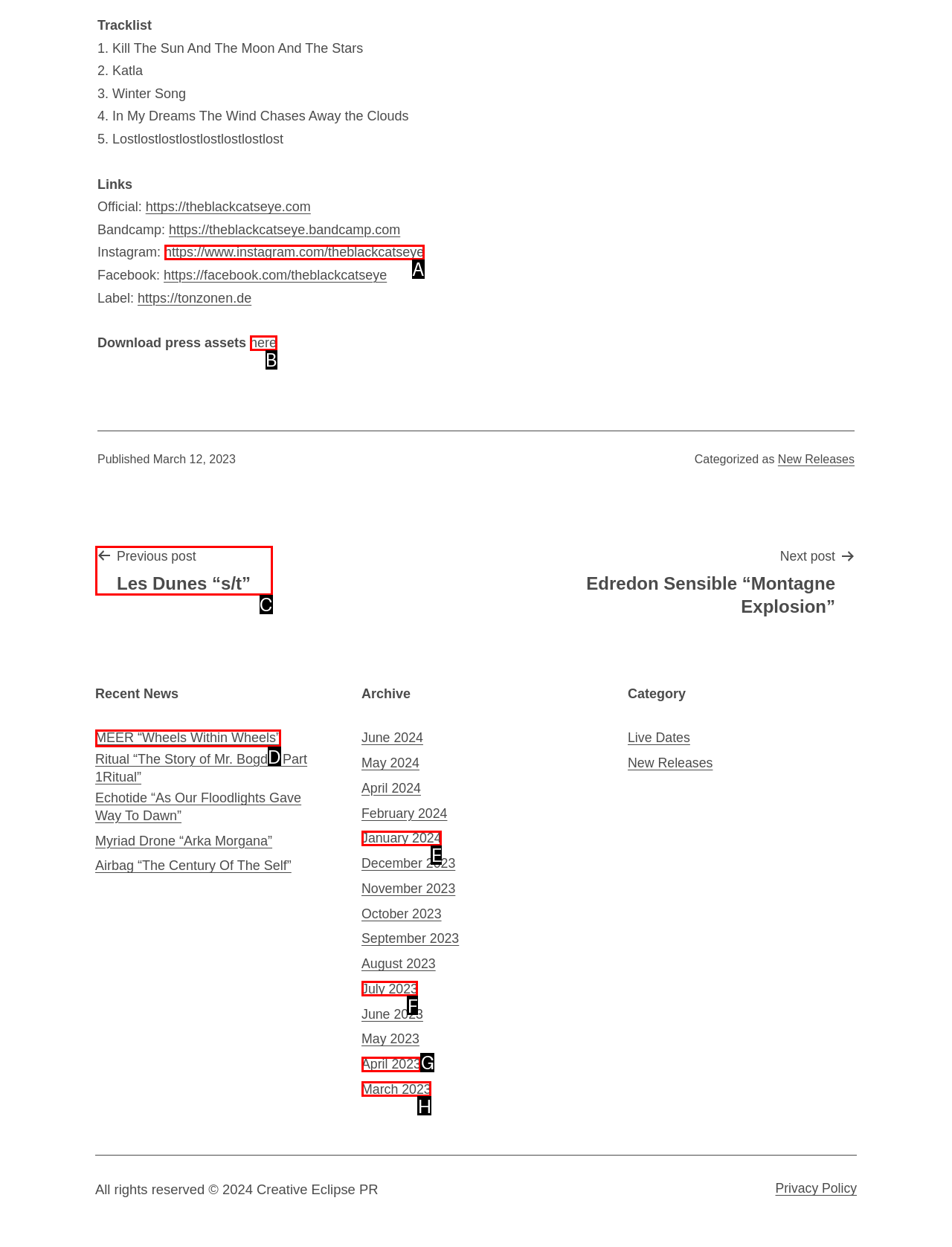From the choices given, find the HTML element that matches this description: here. Answer with the letter of the selected option directly.

B